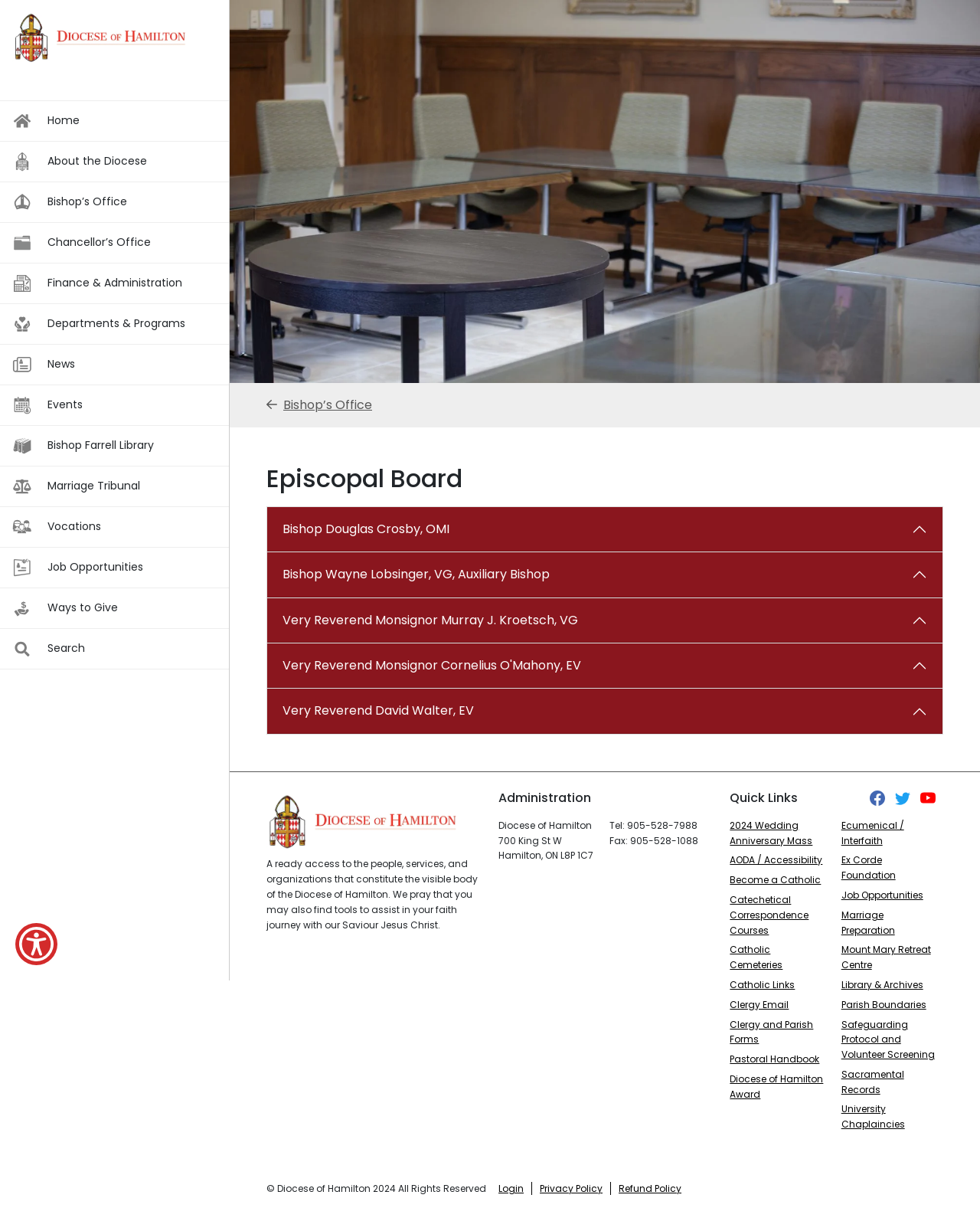Identify the bounding box coordinates of the section to be clicked to complete the task described by the following instruction: "Search for something". The coordinates should be four float numbers between 0 and 1, formatted as [left, top, right, bottom].

[0.0, 0.515, 0.234, 0.548]